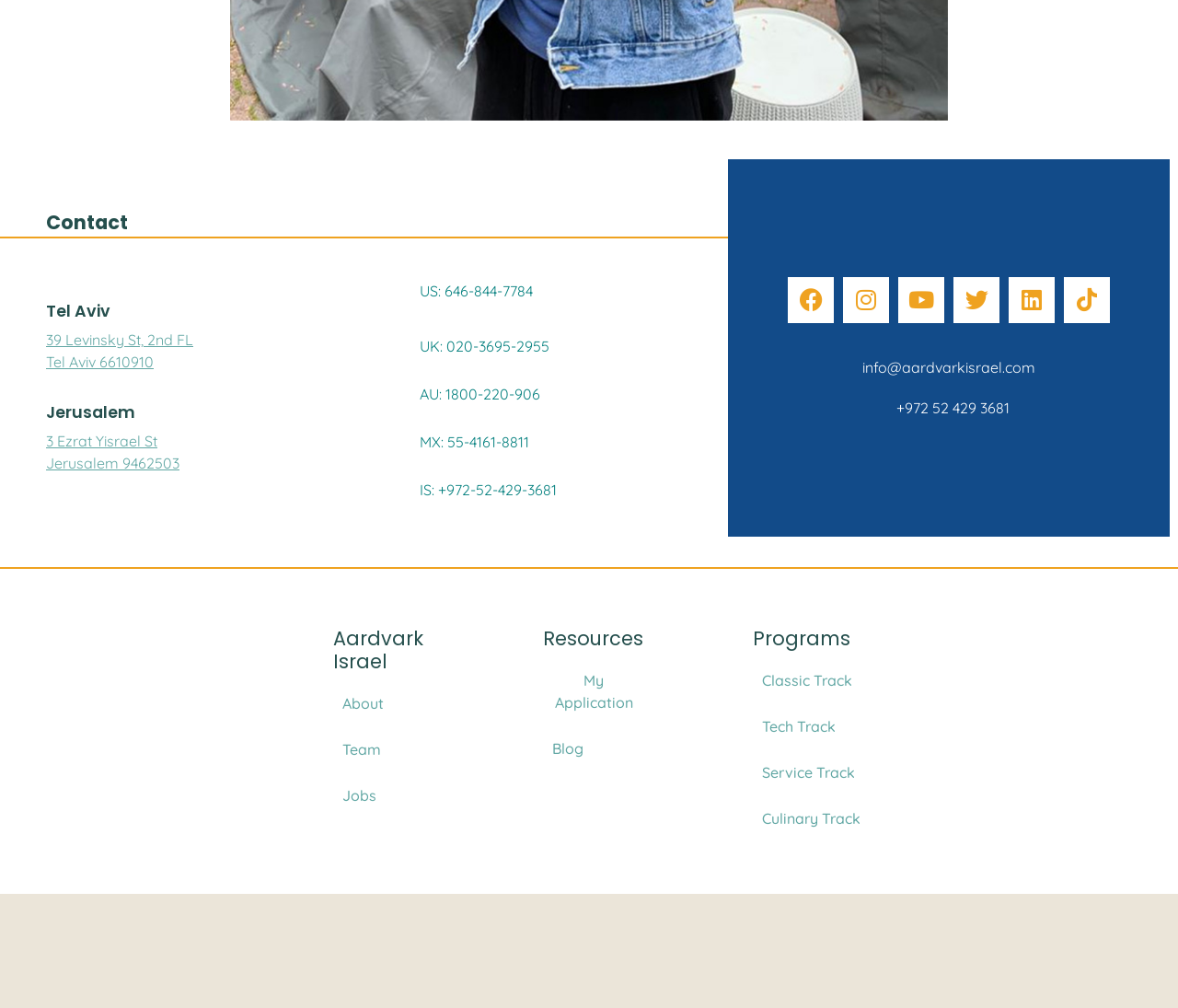Pinpoint the bounding box coordinates of the area that should be clicked to complete the following instruction: "Get more information about the Aardvark Israel team". The coordinates must be given as four float numbers between 0 and 1, i.e., [left, top, right, bottom].

[0.283, 0.732, 0.323, 0.754]